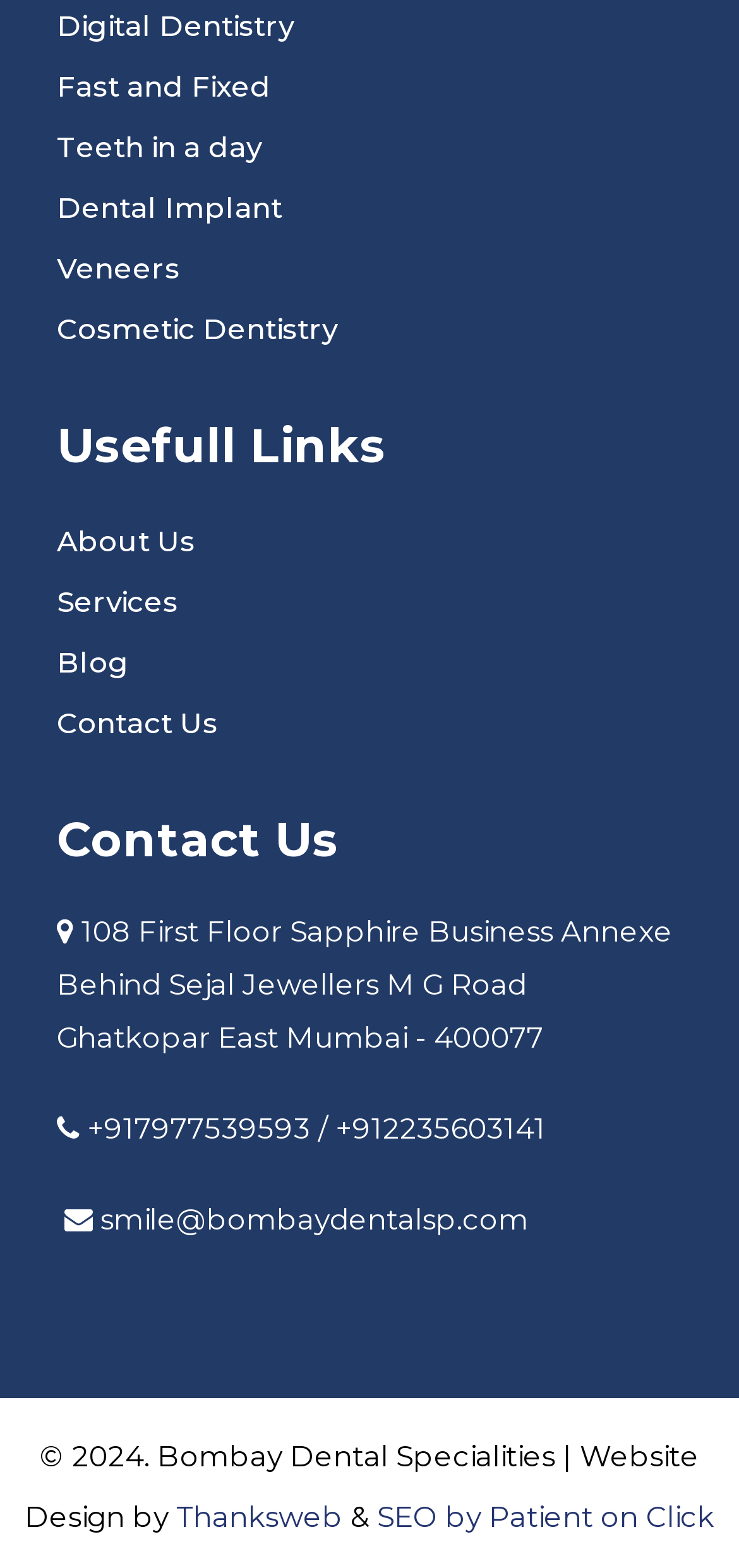Determine the bounding box coordinates of the area to click in order to meet this instruction: "View Contact Us page".

[0.077, 0.517, 0.923, 0.554]